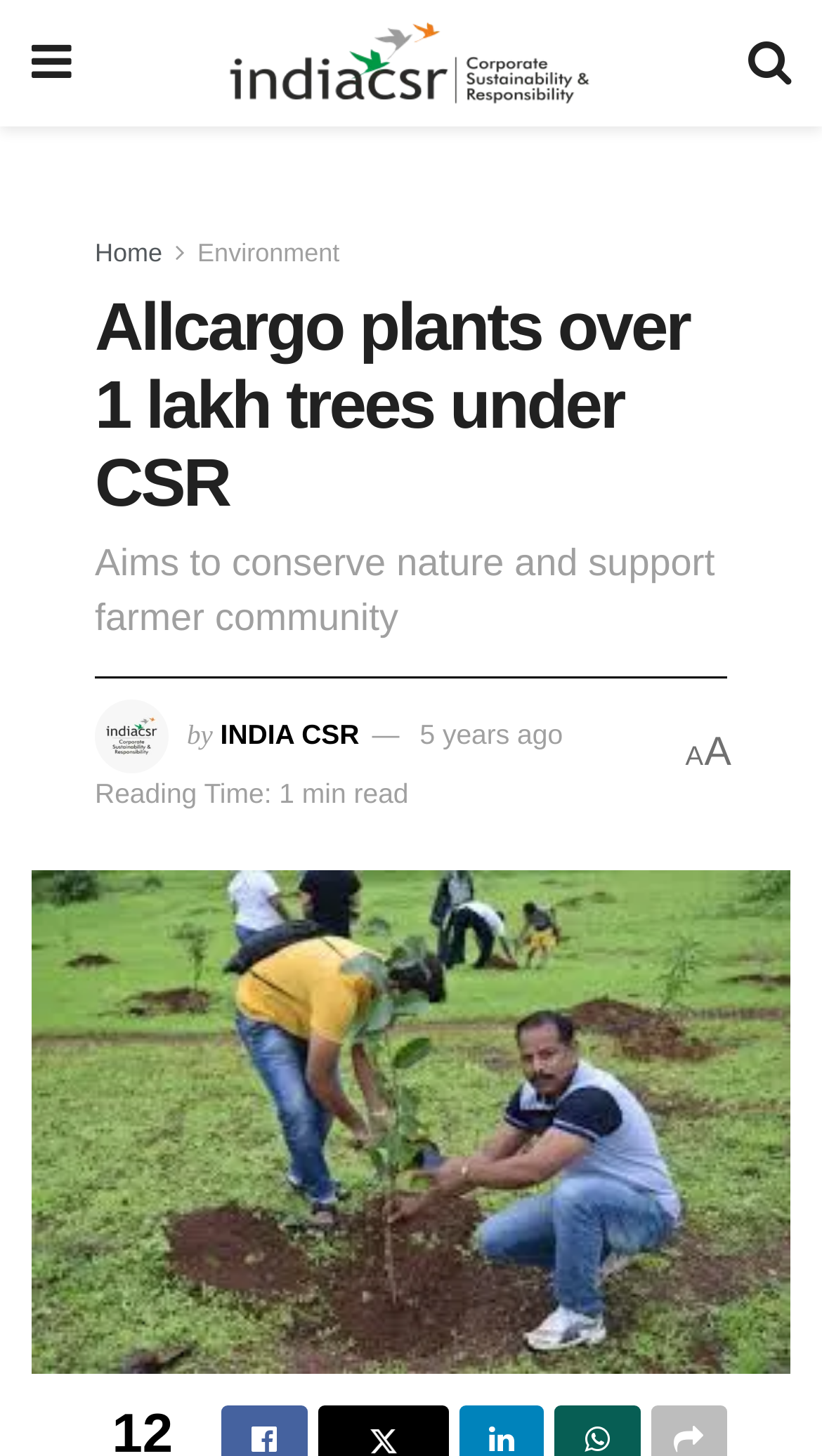What is the logo of the website?
Based on the screenshot, respond with a single word or phrase.

India CSR